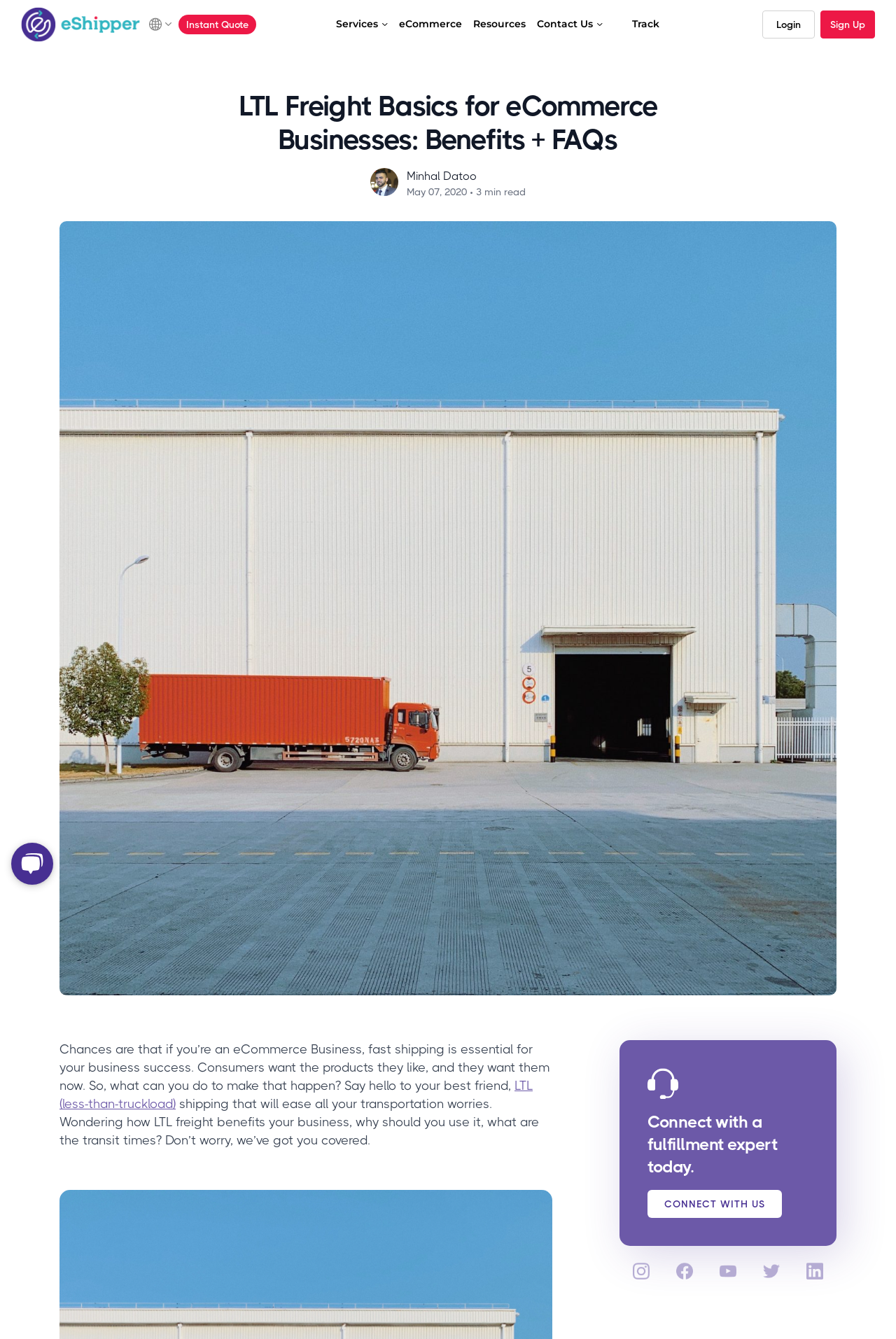Please find the bounding box for the UI component described as follows: "Track".

[0.705, 0.011, 0.736, 0.026]